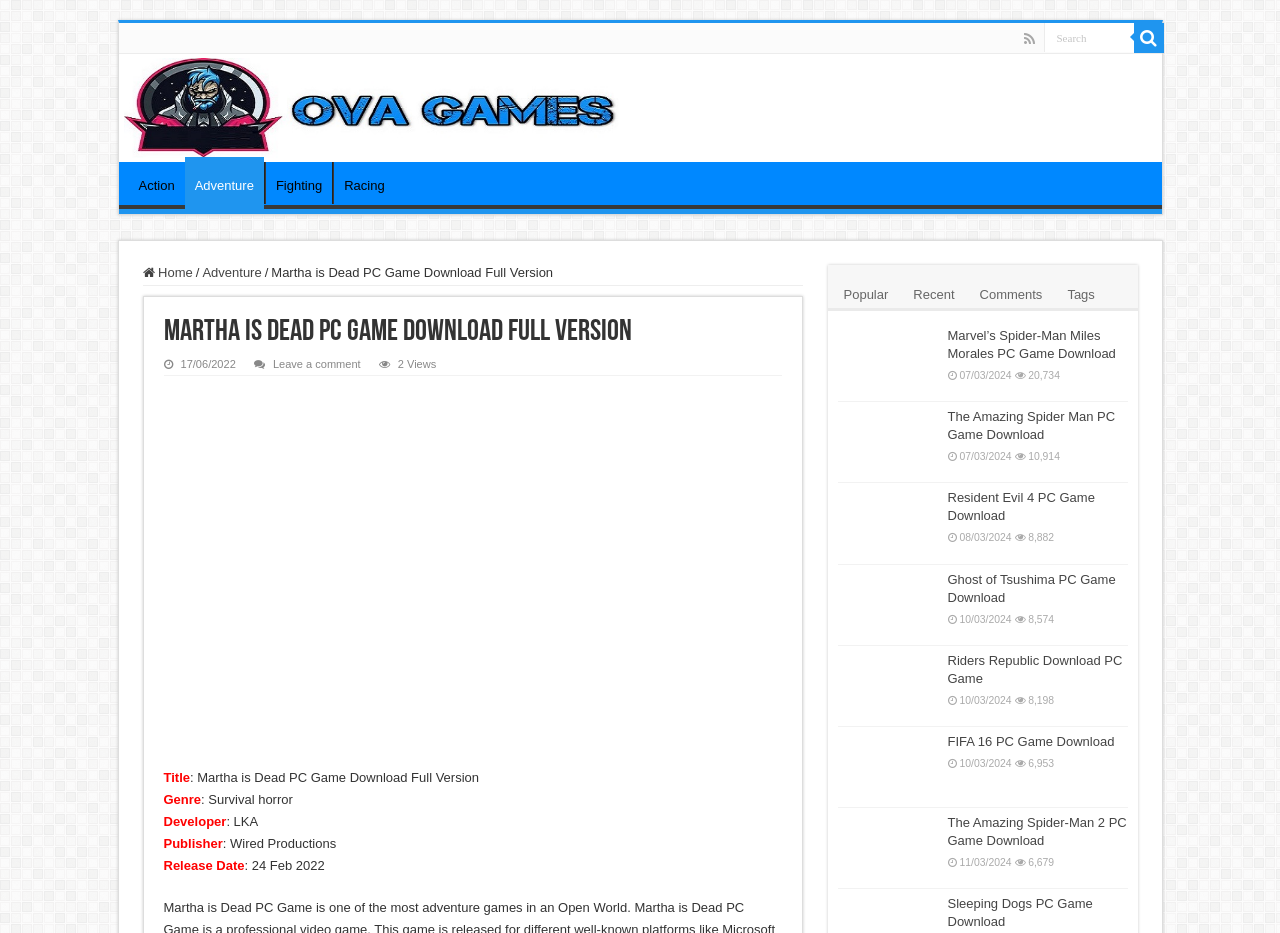How many views does the game Martha is Dead have?
Provide a detailed and well-explained answer to the question.

I found the answer by looking at the StaticText element '2 Views' which is located below the heading 'Martha is Dead PC Game Download Full Version'.